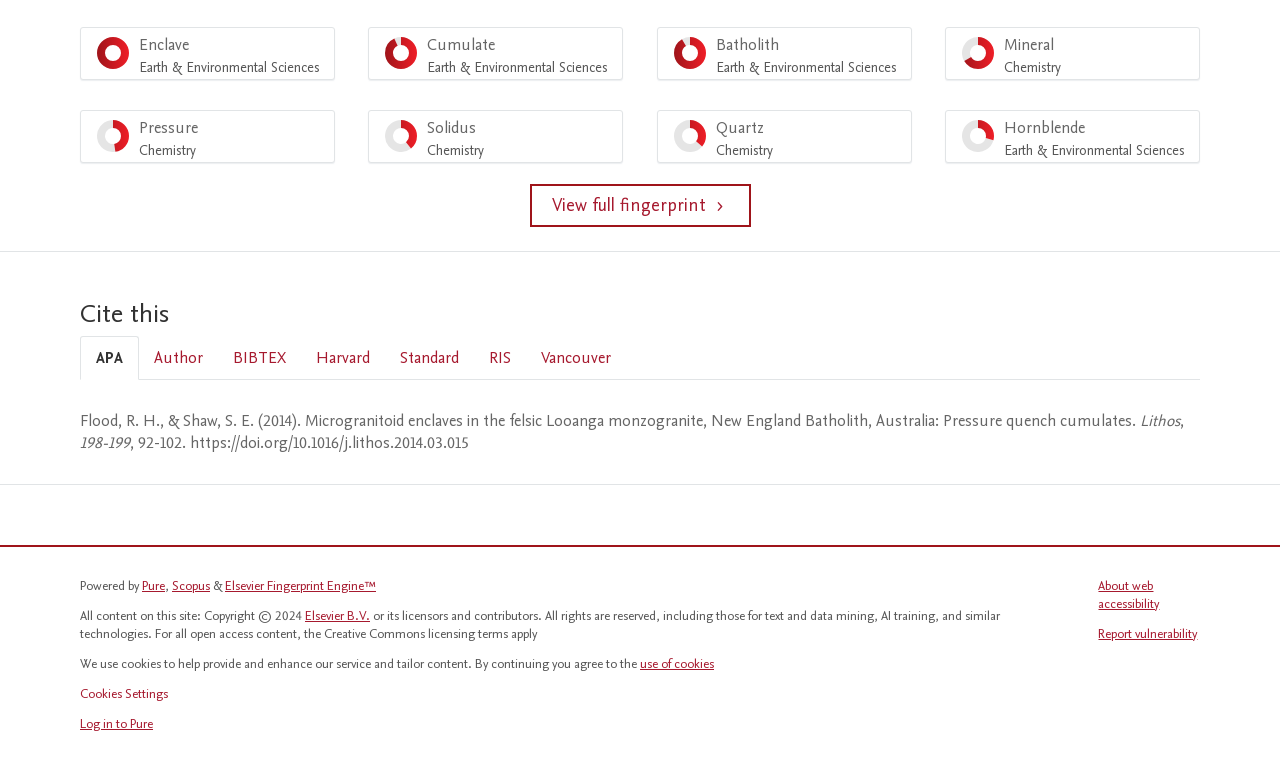Can you show the bounding box coordinates of the region to click on to complete the task described in the instruction: "Log in to Pure"?

[0.062, 0.922, 0.12, 0.946]